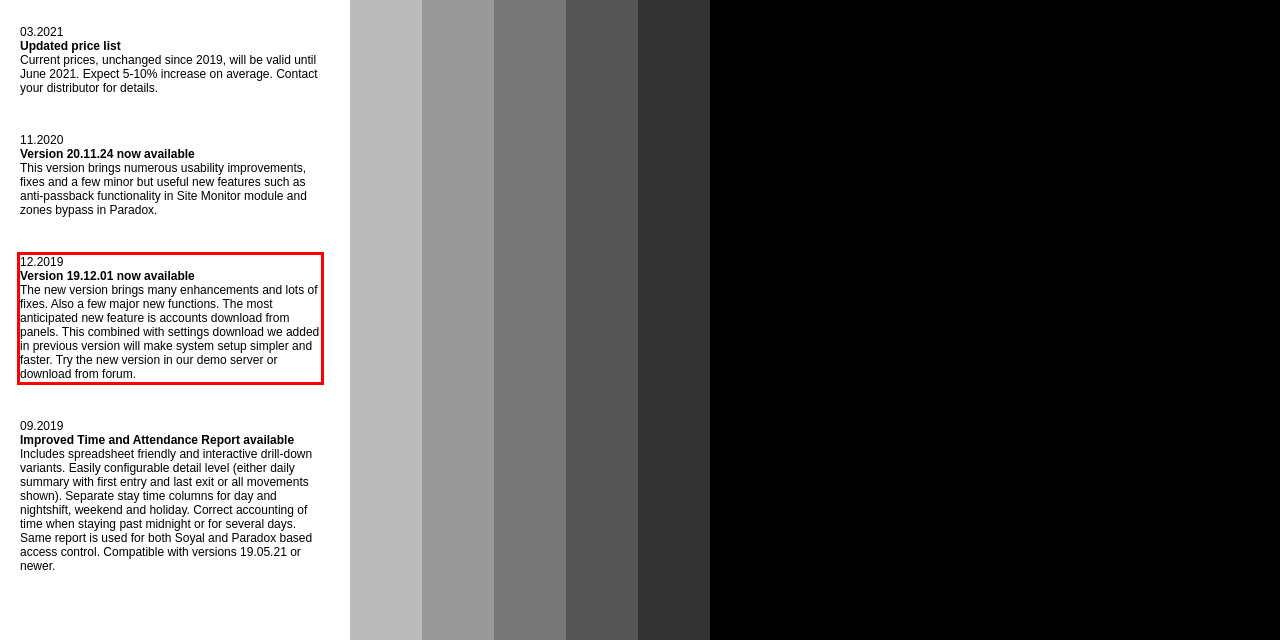Given the screenshot of the webpage, identify the red bounding box, and recognize the text content inside that red bounding box.

12.2019 Version 19.12.01 now available The new version brings many enhancements and lots of fixes. Also a few major new functions. The most anticipated new feature is accounts download from panels. This combined with settings download we added in previous version will make system setup simpler and faster. Try the new version in our demo server or download from forum.